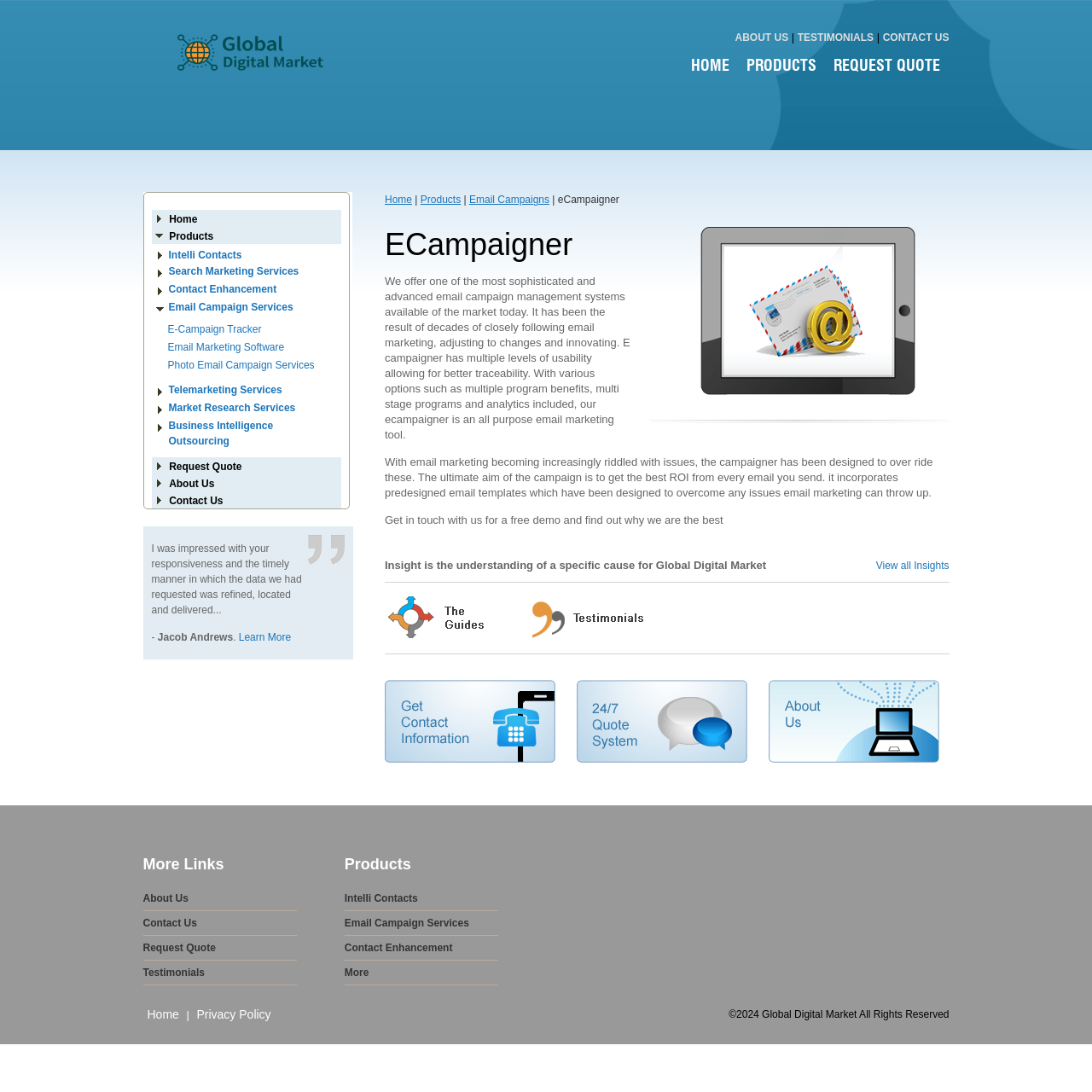Identify the bounding box coordinates of the region that should be clicked to execute the following instruction: "Get a quote".

[0.756, 0.043, 0.869, 0.073]